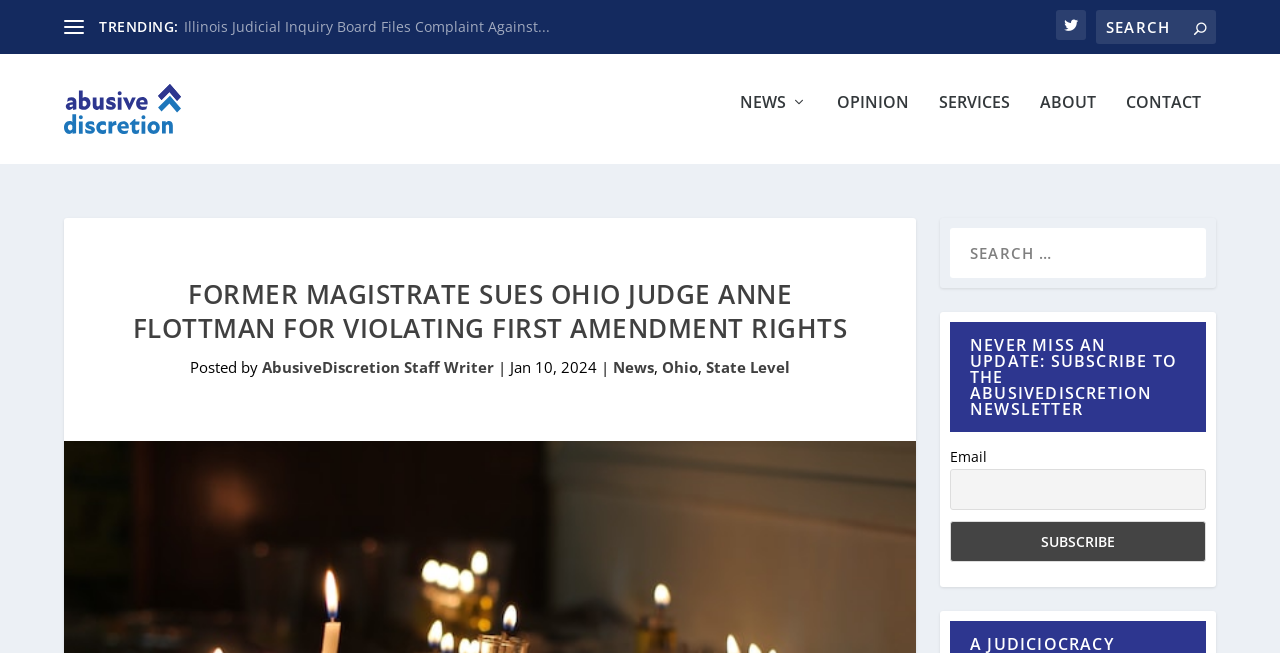Show the bounding box coordinates of the region that should be clicked to follow the instruction: "Visit the website of PortCityFutures."

None